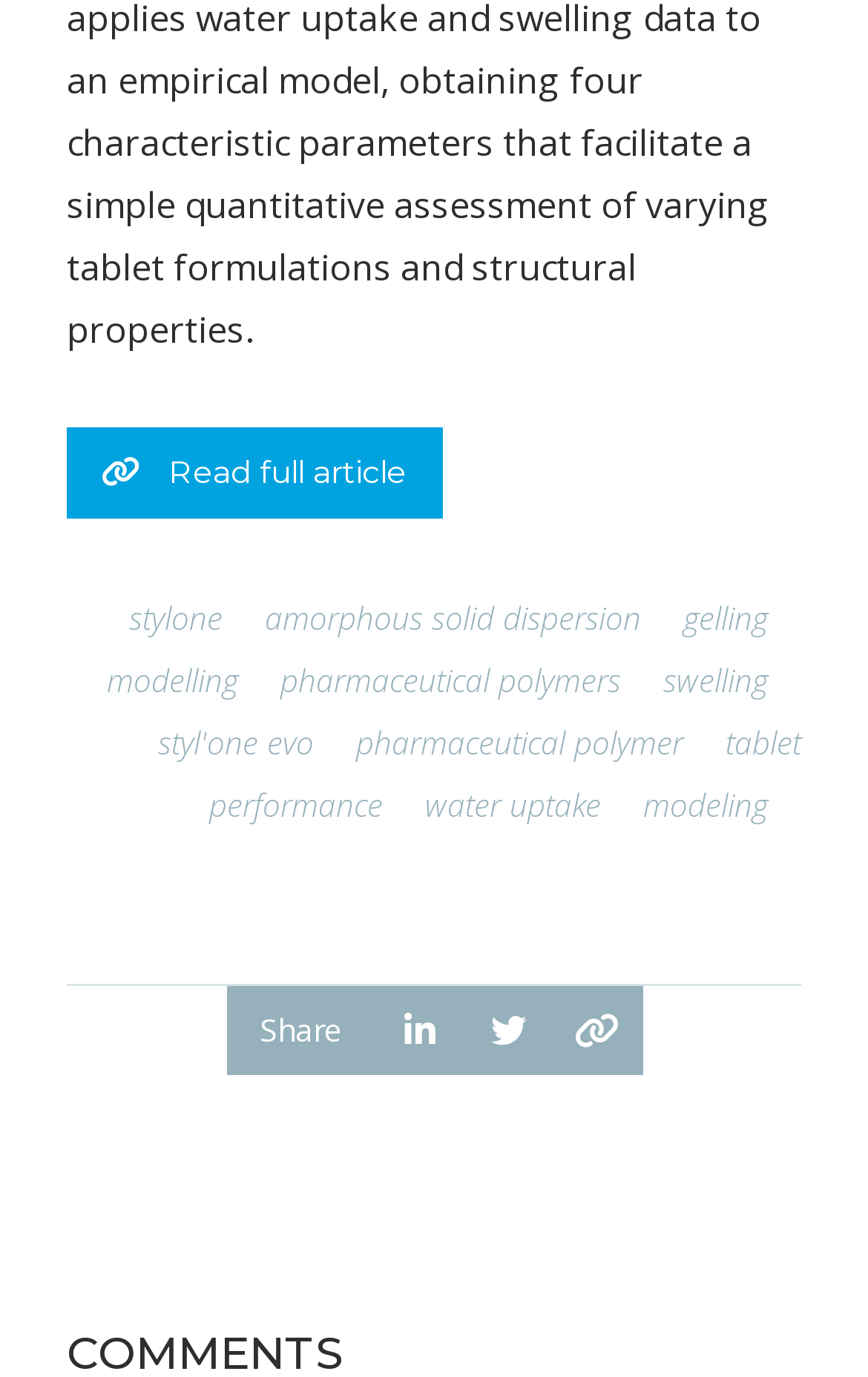What is the topic of the article?
Give a detailed and exhaustive answer to the question.

Based on the links provided on the webpage, such as 'pharmaceutical polymers', 'amorphous solid dispersion', 'gelling', and 'tablet performance', it can be inferred that the topic of the article is related to pharmaceutical polymers and their applications.